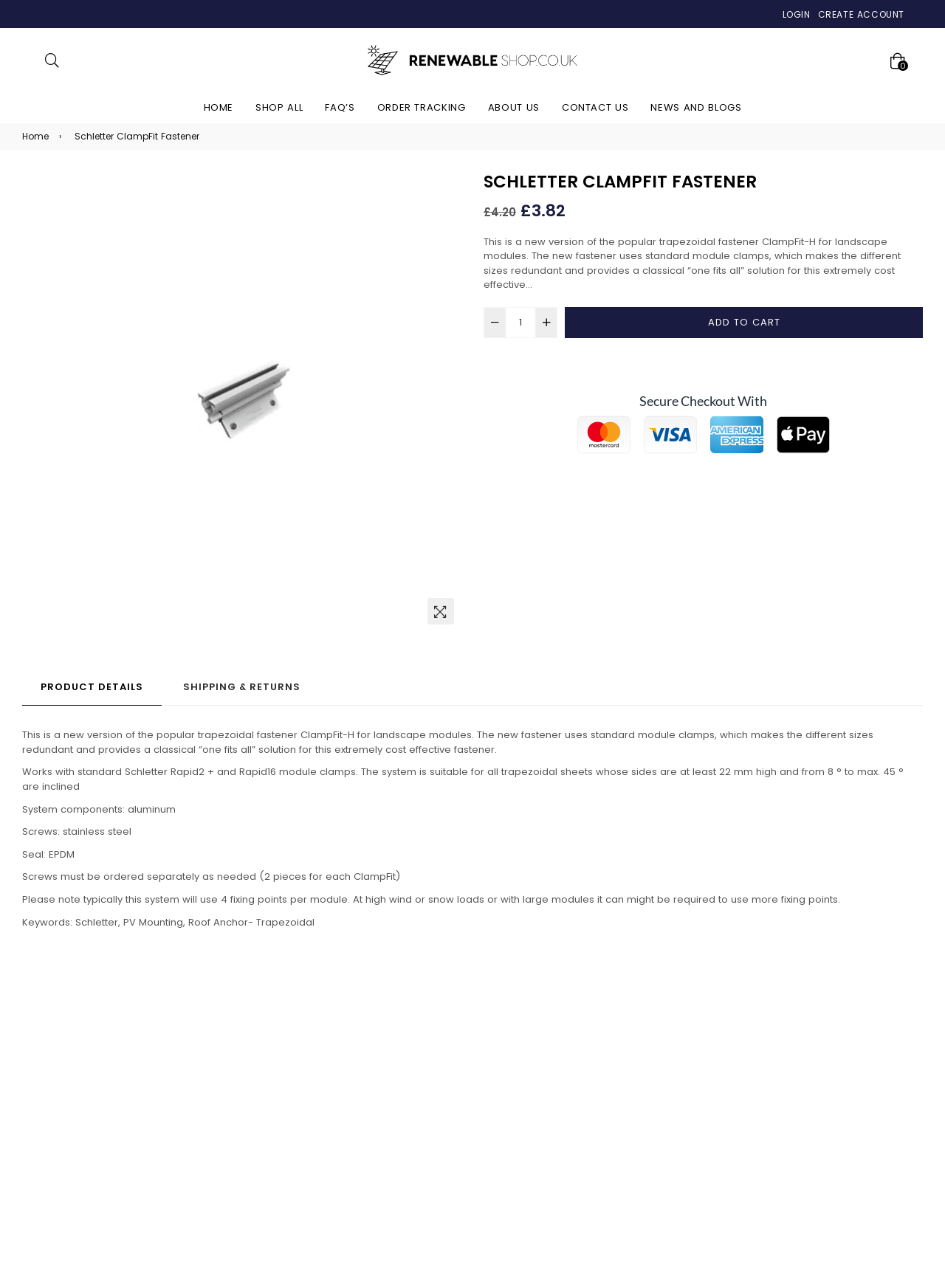Can you find and provide the main heading text of this webpage?

SCHLETTER CLAMPFIT FASTENER